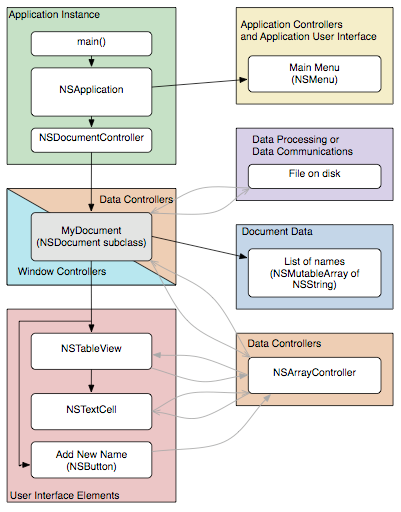Convey a detailed narrative of what is depicted in the image.

The image illustrates a flowchart representing the architecture of a Cocoa application, showcasing the various components involved in the application instance, including the main function, the NSApplication, and the NSDocumentController. It highlights the interaction between data controllers, window controllers, and user interface elements, emphasizing how the user interface (UI) and data processing are managed. Key components depicted include the Main Menu under application controllers, the MyDocument subclass linked to window controllers, and the integration of user interface elements like NSTableView and NSButton, which facilitate user interaction within the application. This diagram serves as a visual guide to understanding the structural organization and data flow within a typical Cocoa application.